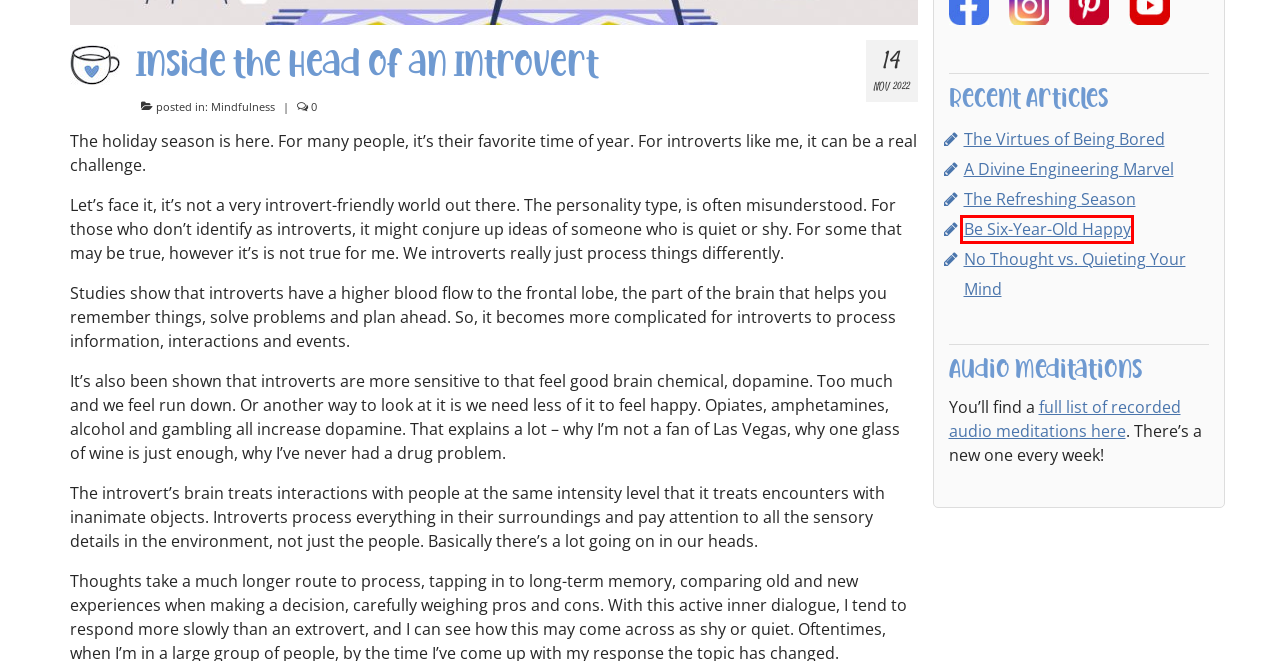Analyze the screenshot of a webpage with a red bounding box and select the webpage description that most accurately describes the new page resulting from clicking the element inside the red box. Here are the candidates:
A. The Refreshing Season – Mindful Café
B. A Divine Engineering Marvel – Mindful Café
C. No Thought vs. Quieting Your Mind – Mindful Café
D. Mindfulness – Mindful Café
E. Guided Meditation Audio Recordings – Mindful Café
F. The Virtues of Being Bored – Mindful Café
G. Mindful Café – with Susan Madden
H. Be Six-Year-Old Happy – Mindful Café

H